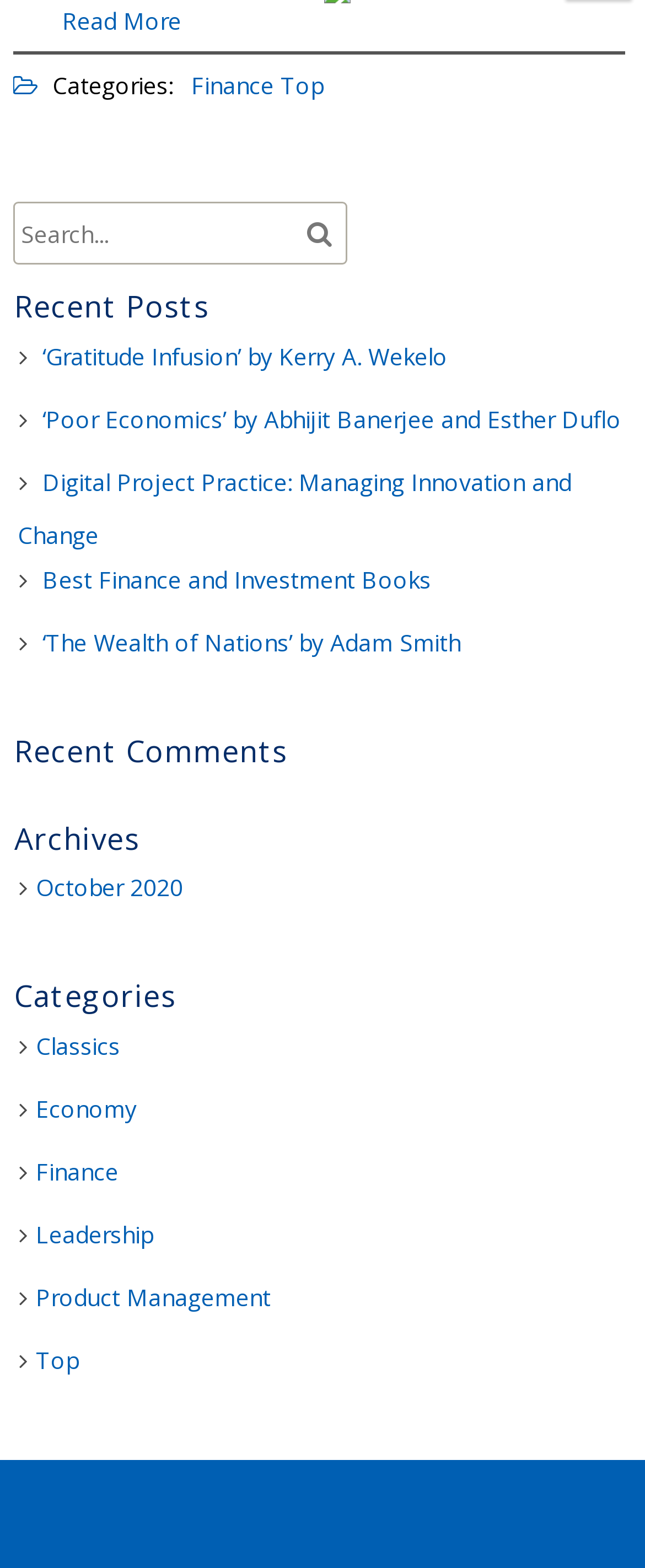What is the purpose of the textbox? Observe the screenshot and provide a one-word or short phrase answer.

Search